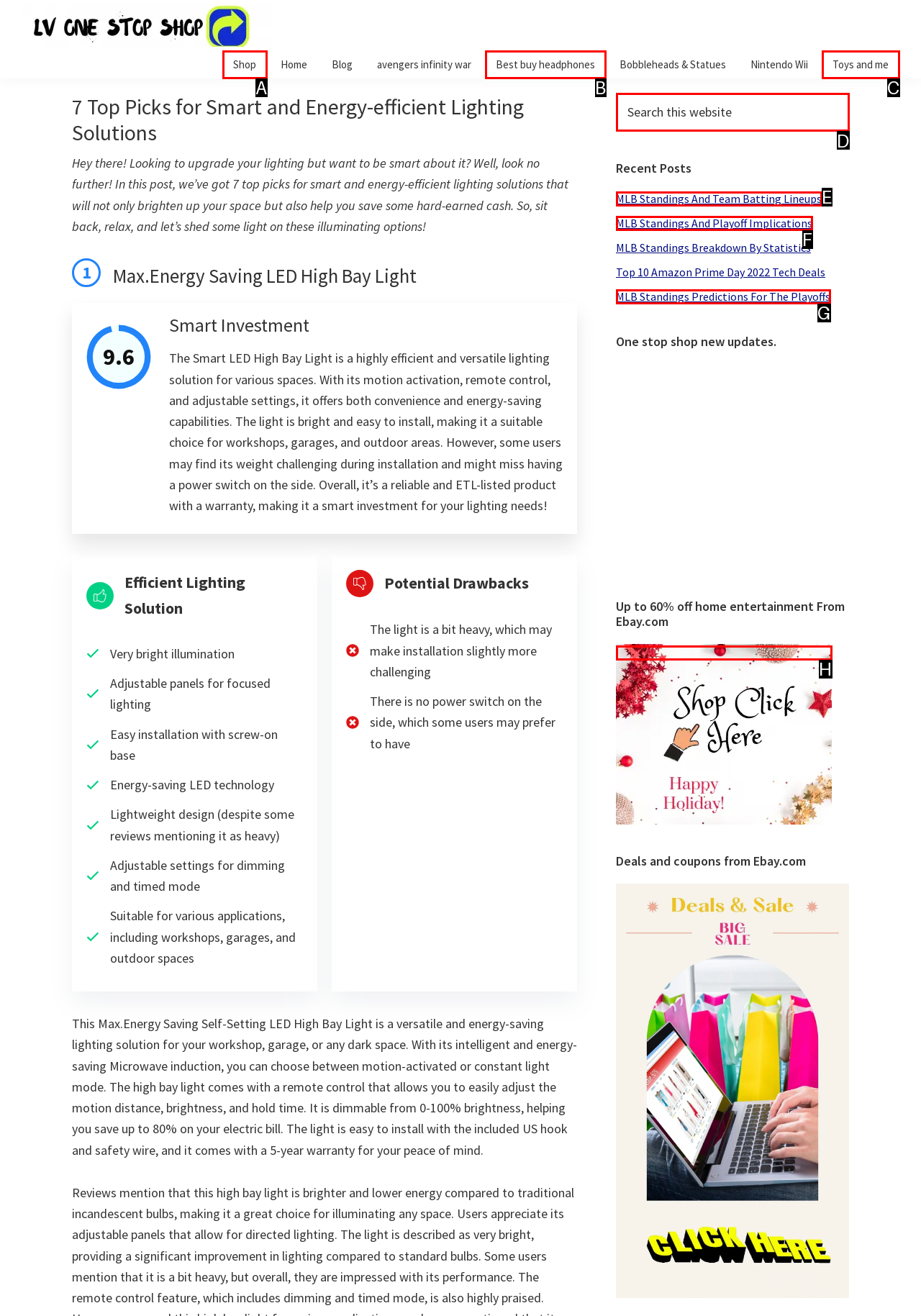Identify which HTML element should be clicked to fulfill this instruction: Search this website Reply with the correct option's letter.

D